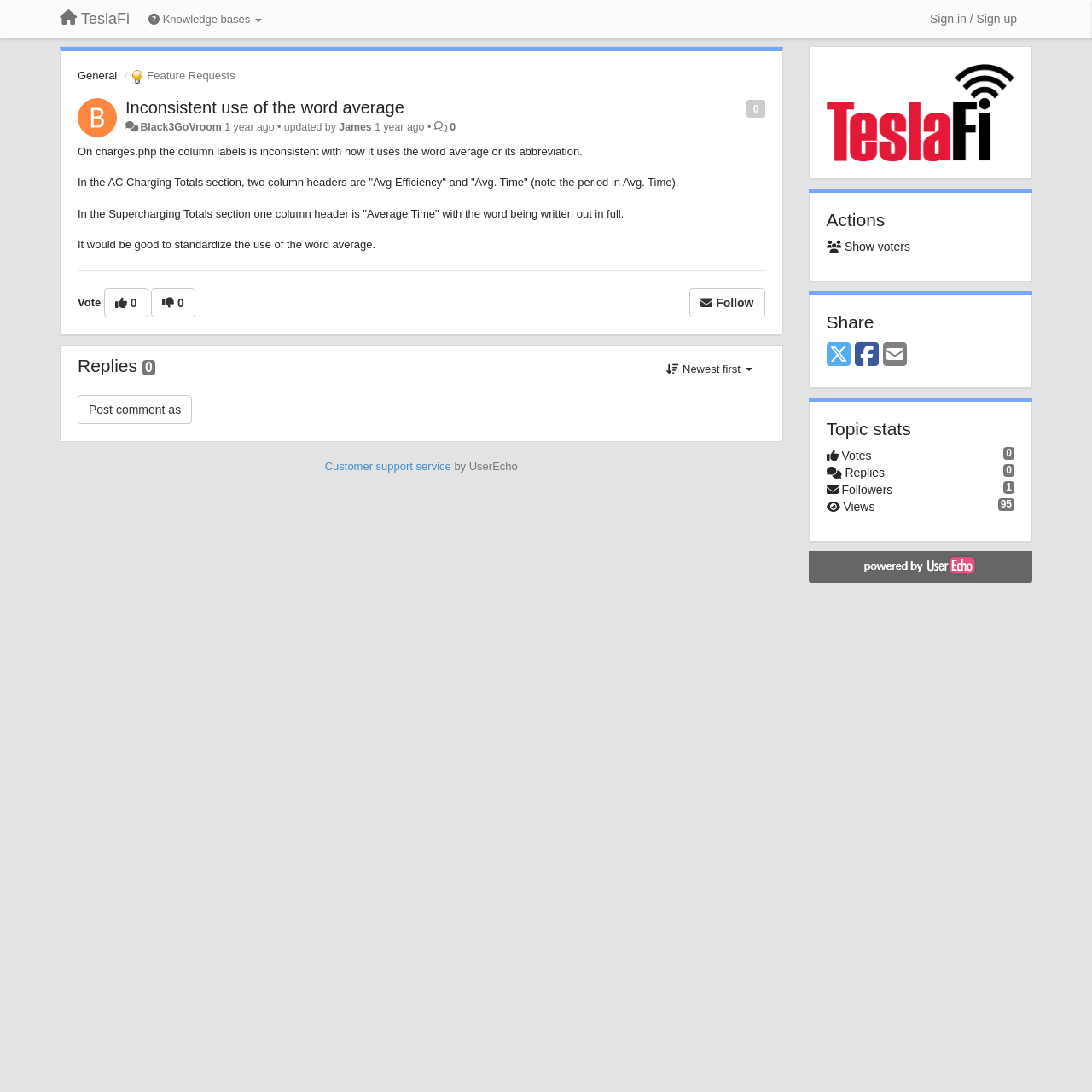How many votes does the topic have?
Please look at the screenshot and answer using one word or phrase.

0